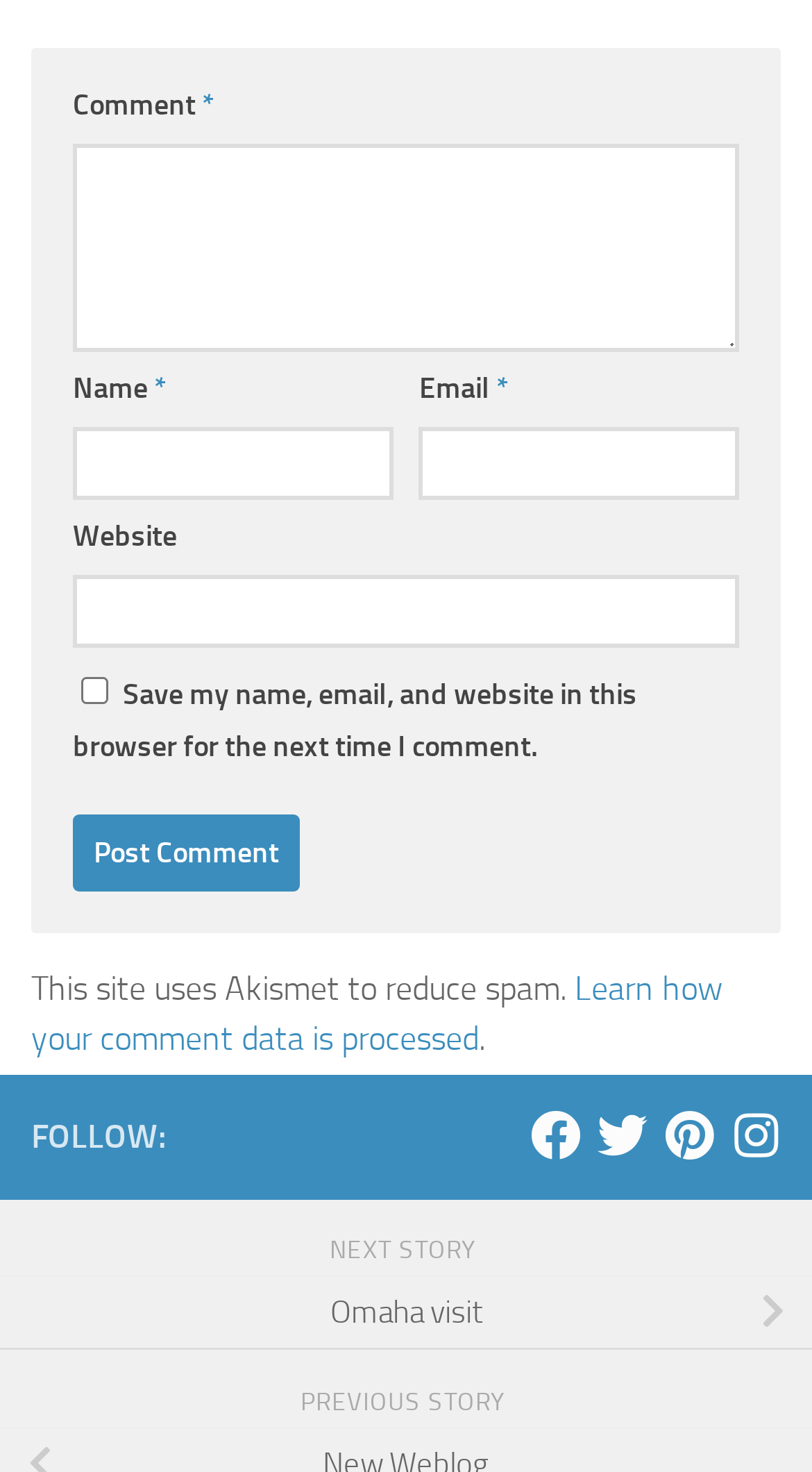Show the bounding box coordinates of the element that should be clicked to complete the task: "Type your name".

[0.09, 0.29, 0.484, 0.34]